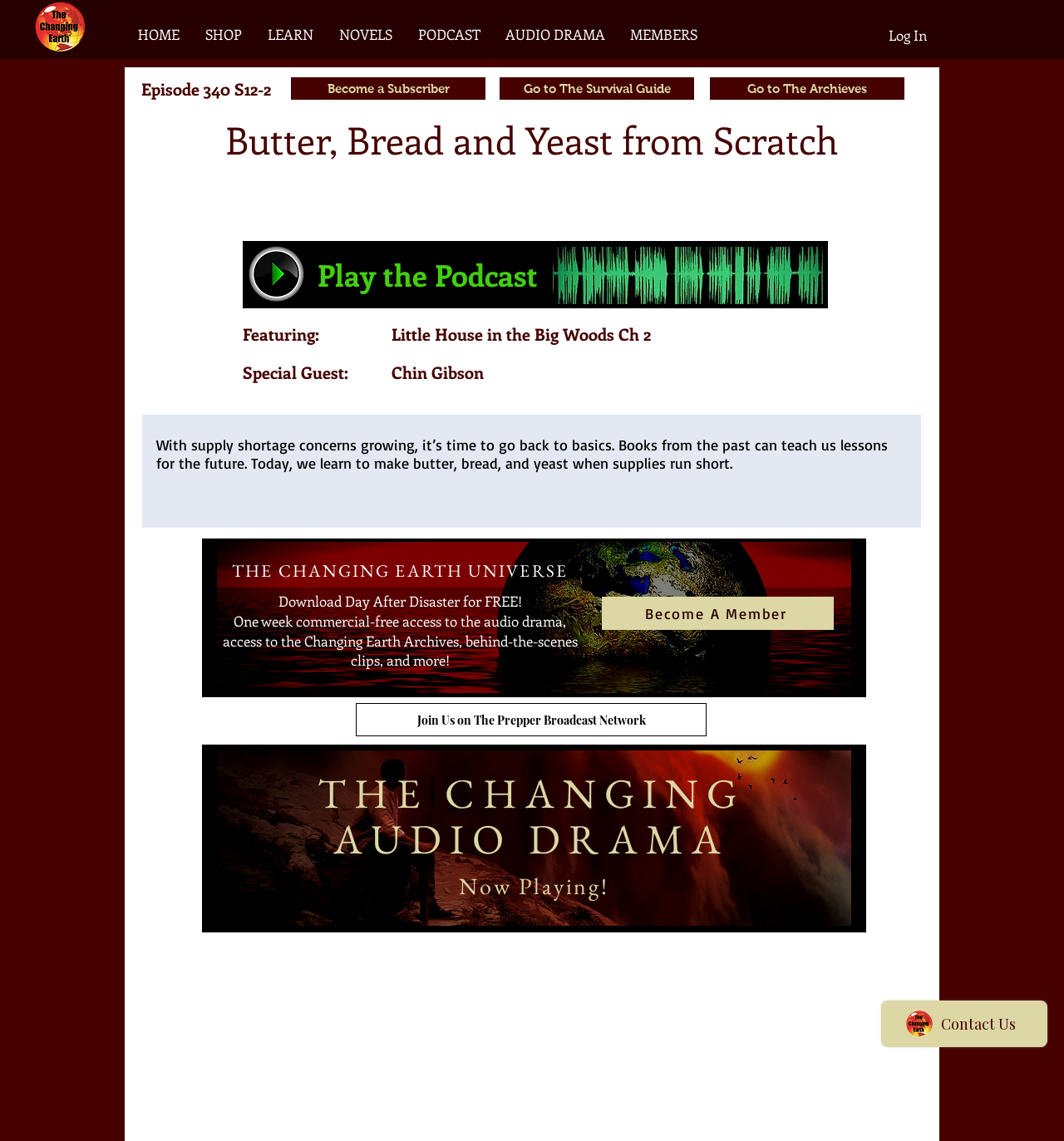Indicate the bounding box coordinates of the clickable region to achieve the following instruction: "Go to The Survival Guide."

[0.47, 0.068, 0.652, 0.087]